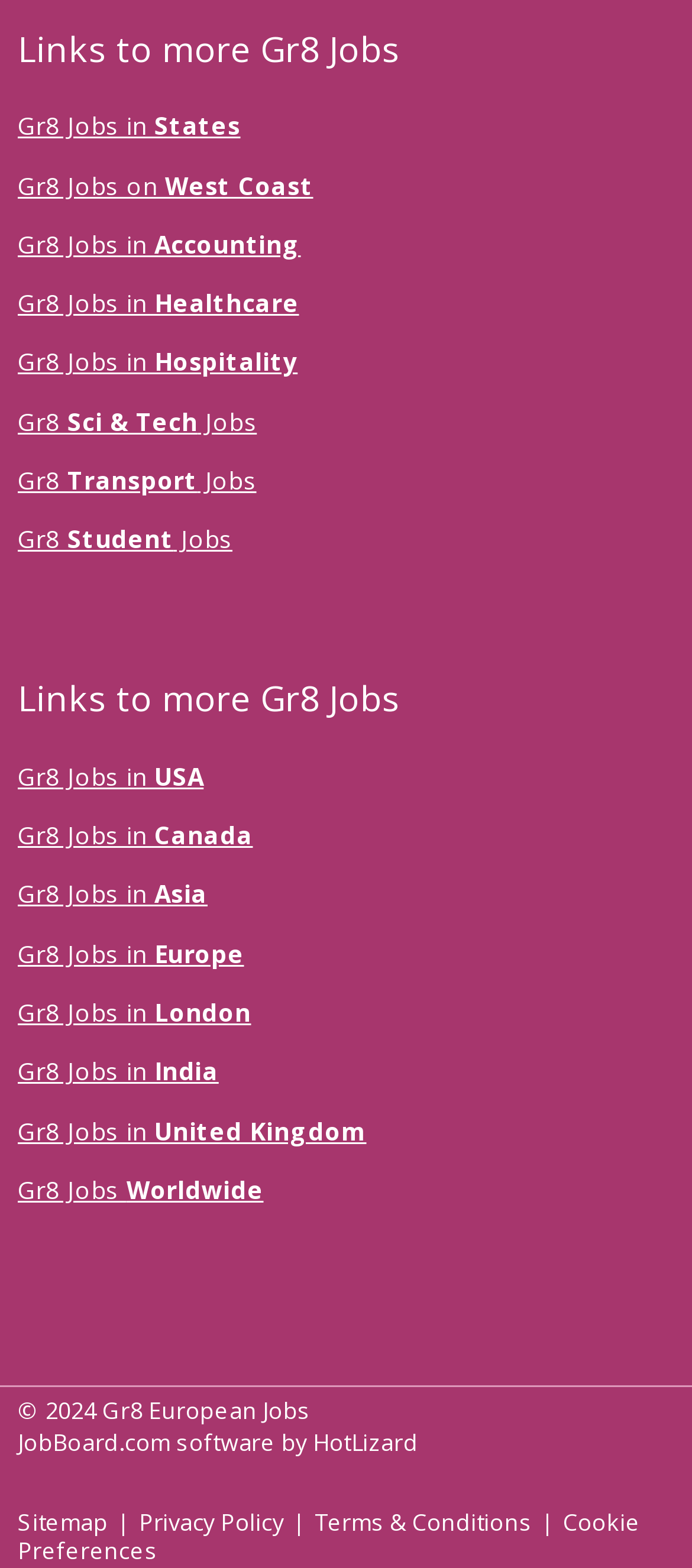Highlight the bounding box coordinates of the element you need to click to perform the following instruction: "Visit Gr8 Jobs in USA."

[0.026, 0.484, 0.294, 0.505]